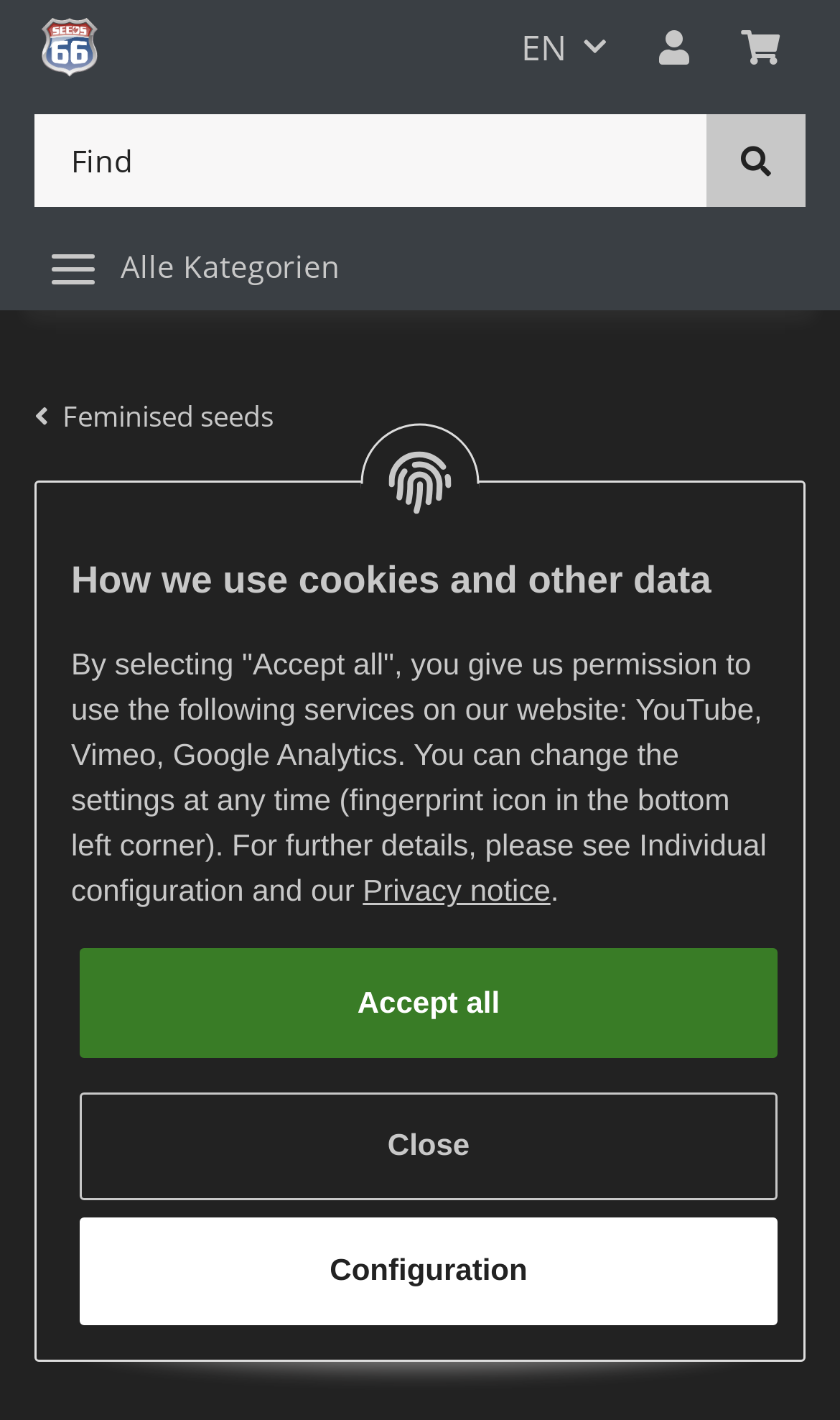Determine the bounding box coordinates of the region to click in order to accomplish the following instruction: "Select language". Provide the coordinates as four float numbers between 0 and 1, specifically [left, top, right, bottom].

[0.59, 0.004, 0.754, 0.064]